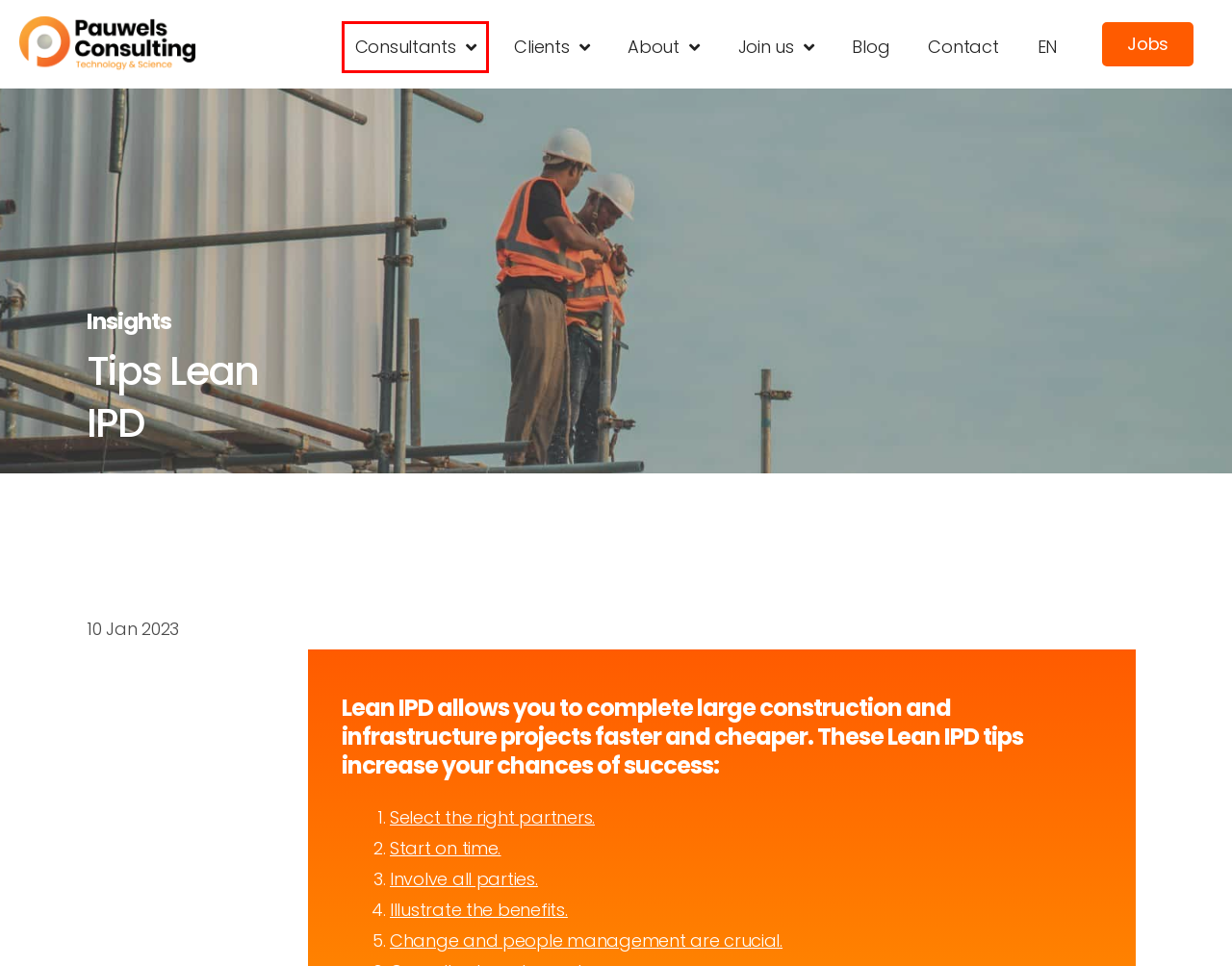You have a screenshot of a webpage with a red bounding box around an element. Select the webpage description that best matches the new webpage after clicking the element within the red bounding box. Here are the descriptions:
A. Contact | Pauwels Consulting
B. About us | Pauwels Consulting
C. Why you should work for us | Pauwels Consulting
D. Join the internal team | Pauwels Consulting Careers
E. How can we help you? | Pauwels Consulting
F. Vacatures | Pauwels Consulting
G. Project sourcing + | Pauwels Consulting
H. The latest Pauwels Consulting news | Pauwels Consulting

C